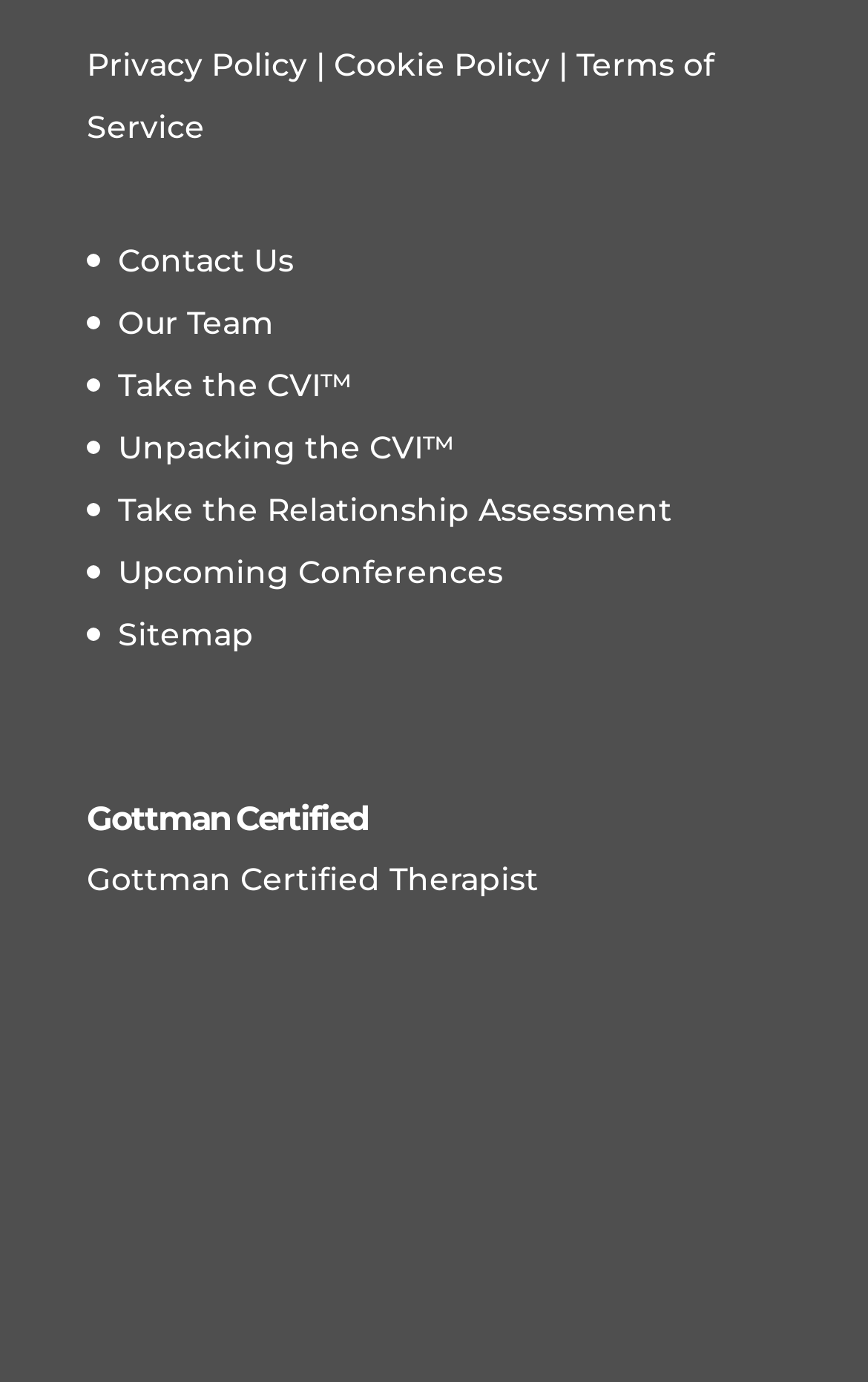What is the first link on the webpage?
Using the image, provide a concise answer in one word or a short phrase.

Privacy Policy